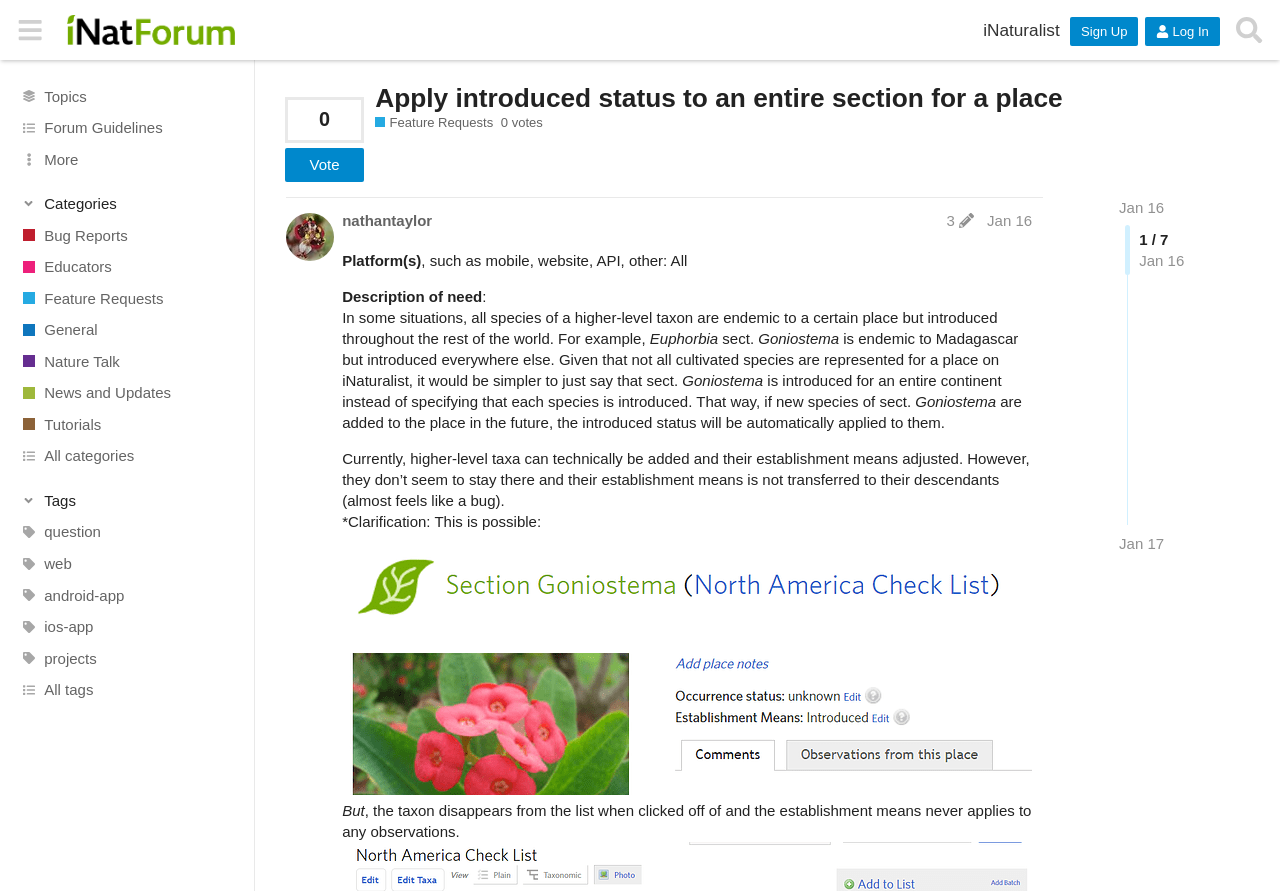Give a detailed account of the webpage, highlighting key information.

This webpage is a feature request forum for iNaturalist, a community-driven platform for naturalists. At the top, there is a header section with a button to expand or collapse the sidebar, a link to the iNaturalist Community Forum, and buttons to sign up or log in. 

Below the header, there are several links to different topics, including Bug Reports, Educators, Feature Requests, General, Nature Talk, News and Updates, and Tutorials. Each of these links has an accompanying image. 

To the right of these links, there is a section with buttons to navigate through categories and tags. The categories button is expanded, showing a list of links to different categories, including Bug Reports, Educators, and Feature Requests. The tags button is also expanded, showing a list of links to different tags, such as "question", "web", "android-app", and "ios-app". 

Below this section, there is a heading that reads "Apply introduced status to an entire section for a place" and a link to the same title. This is followed by a description of the feature request, which explains the need to apply an introduced status to an entire section of a place, rather than individual species. The description includes several paragraphs of text and an image. 

At the bottom of the page, there are links to the post edit history, including the date and time of the edit, and a button to vote on the feature request. There is also a section showing the number of votes and the number of pages in the discussion.